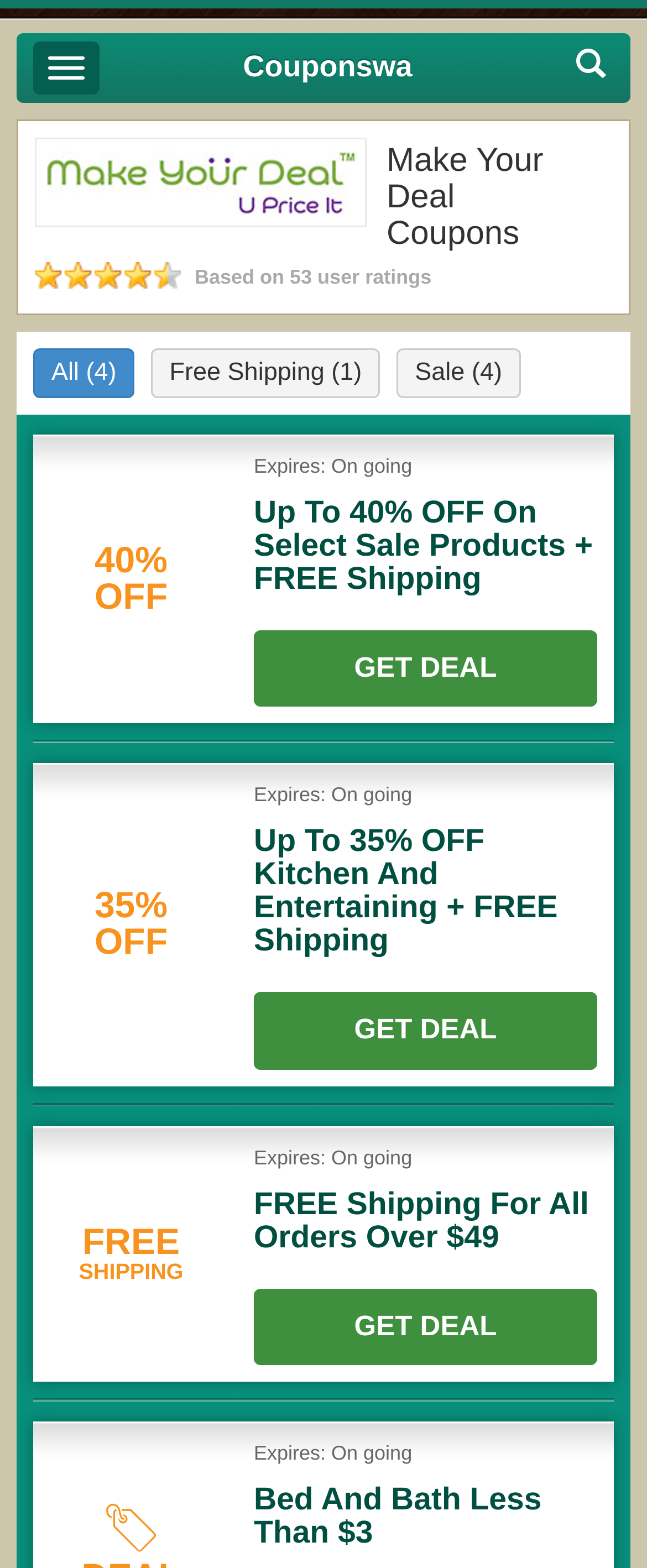Generate the text content of the main headline of the webpage.

Make Your Deal Coupons